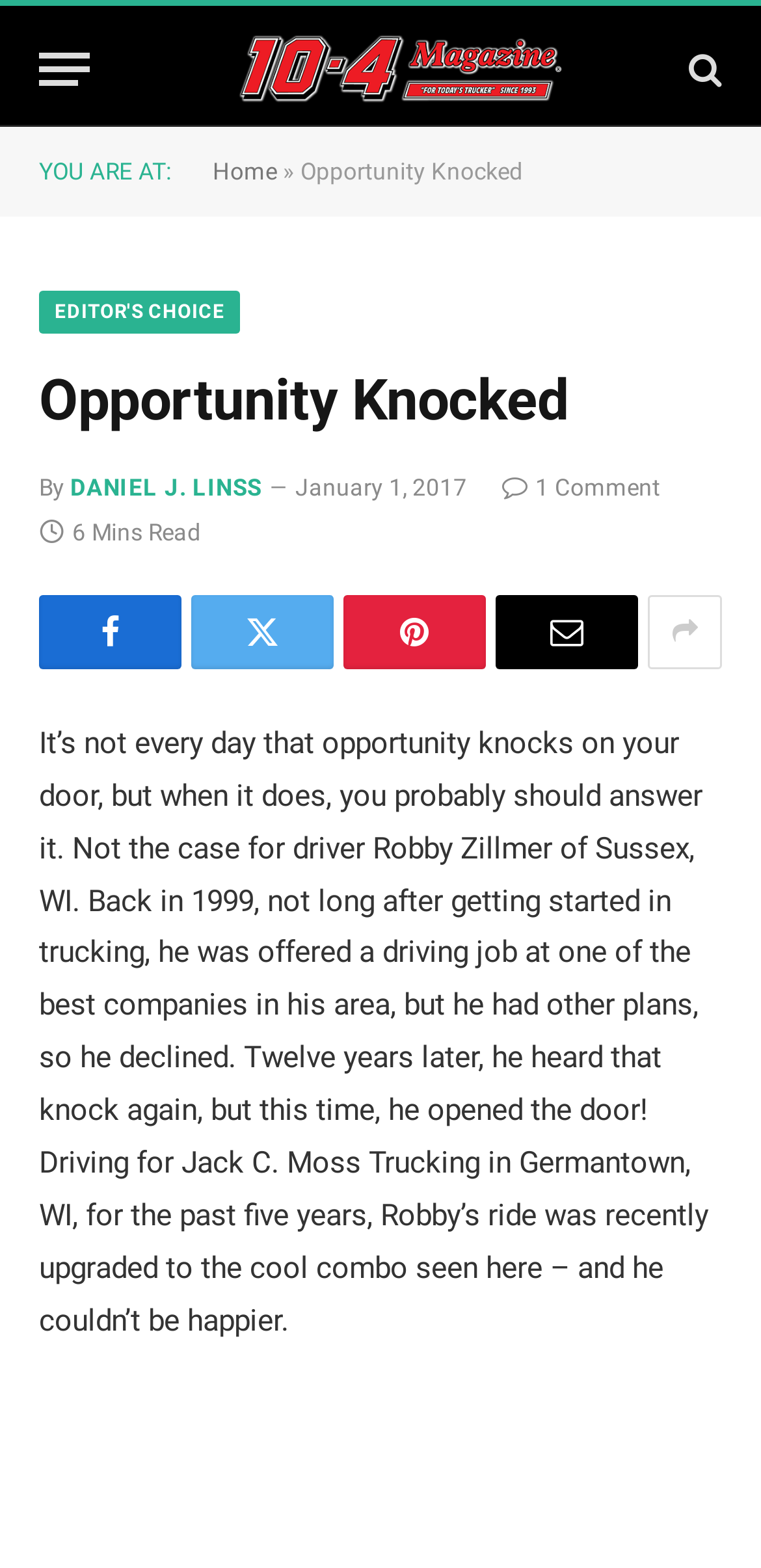Summarize the webpage with intricate details.

The webpage is about an article titled "Opportunity Knocked" from 10-4 Magazine. At the top left corner, there is a button labeled "Menu" and a link to the magazine's homepage. On the top right corner, there is a search icon. Below the top section, there is a navigation bar with links to "Home" and the current article "Opportunity Knocked". 

The main content of the article starts with a heading "Opportunity Knocked" followed by the author's name "DANIEL J. LINSS" and the publication date "January 1, 2017". The article has a reading time of 6 minutes and has 1 comment. There are also social media sharing links below the author's name.

The article's content is a story about a truck driver named Robby Zillmer who declined a job offer from a good company in 1999 but later got another opportunity 12 years later. The story is accompanied by an image, which is not described in the accessibility tree. The image is likely to be a photo of Robby's truck, as mentioned in the article.